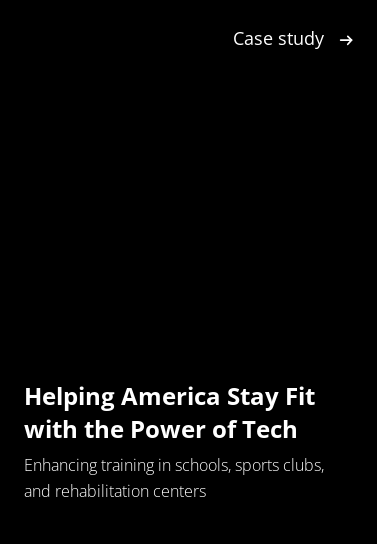What is the focus of the design?
Relying on the image, give a concise answer in one word or a brief phrase.

Impactful message